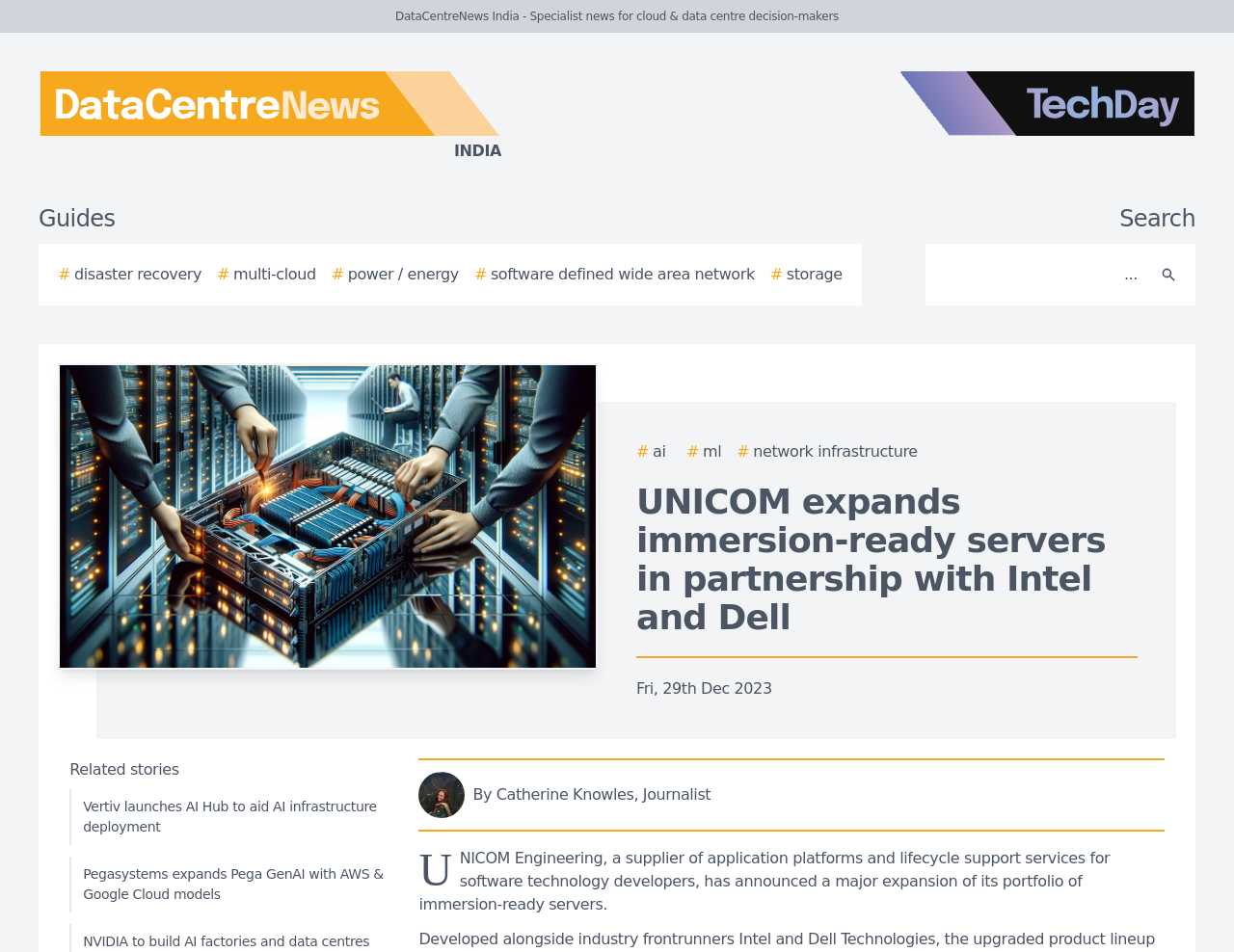Who is the author of the article?
Examine the image and provide an in-depth answer to the question.

The author of the article is Catherine Knowles, as indicated by the text 'Author image By Catherine Knowles, Journalist' below the article heading.